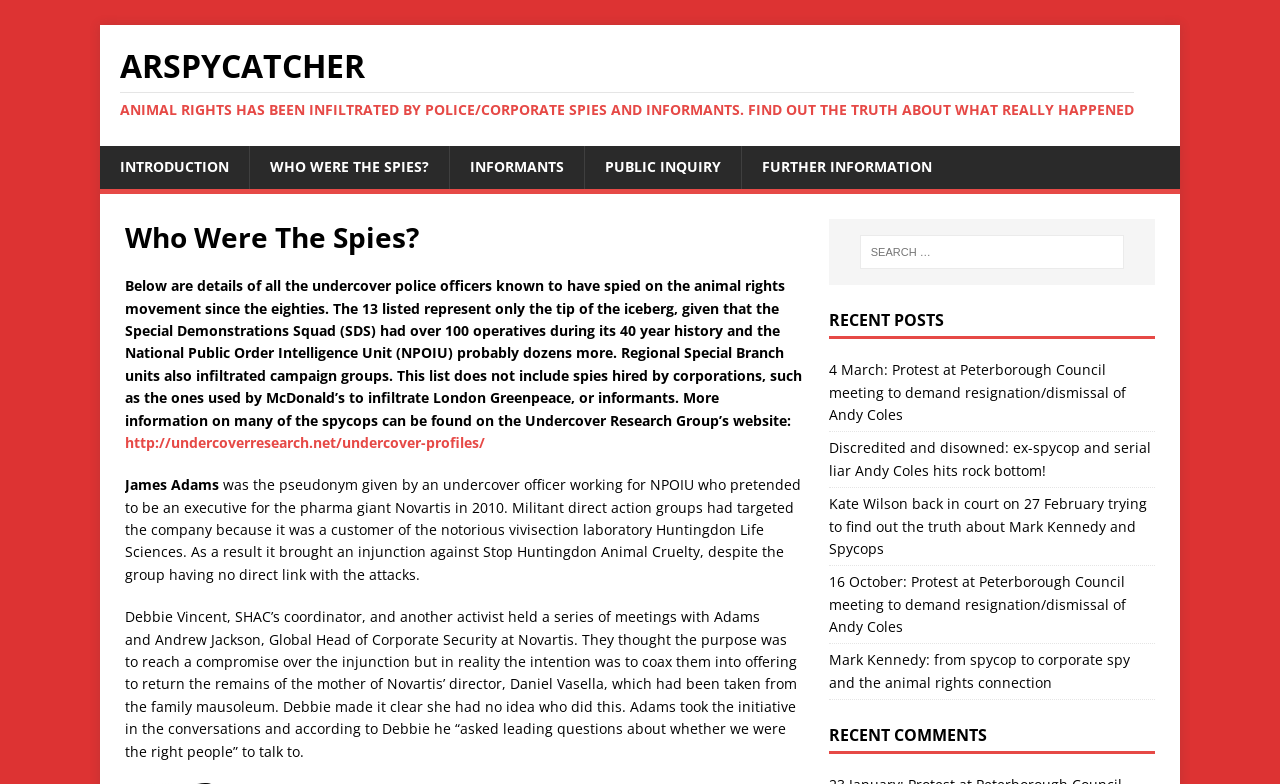Determine the bounding box coordinates for the area that should be clicked to carry out the following instruction: "View the 'WHO WERE THE SPIES?' page".

[0.195, 0.187, 0.351, 0.241]